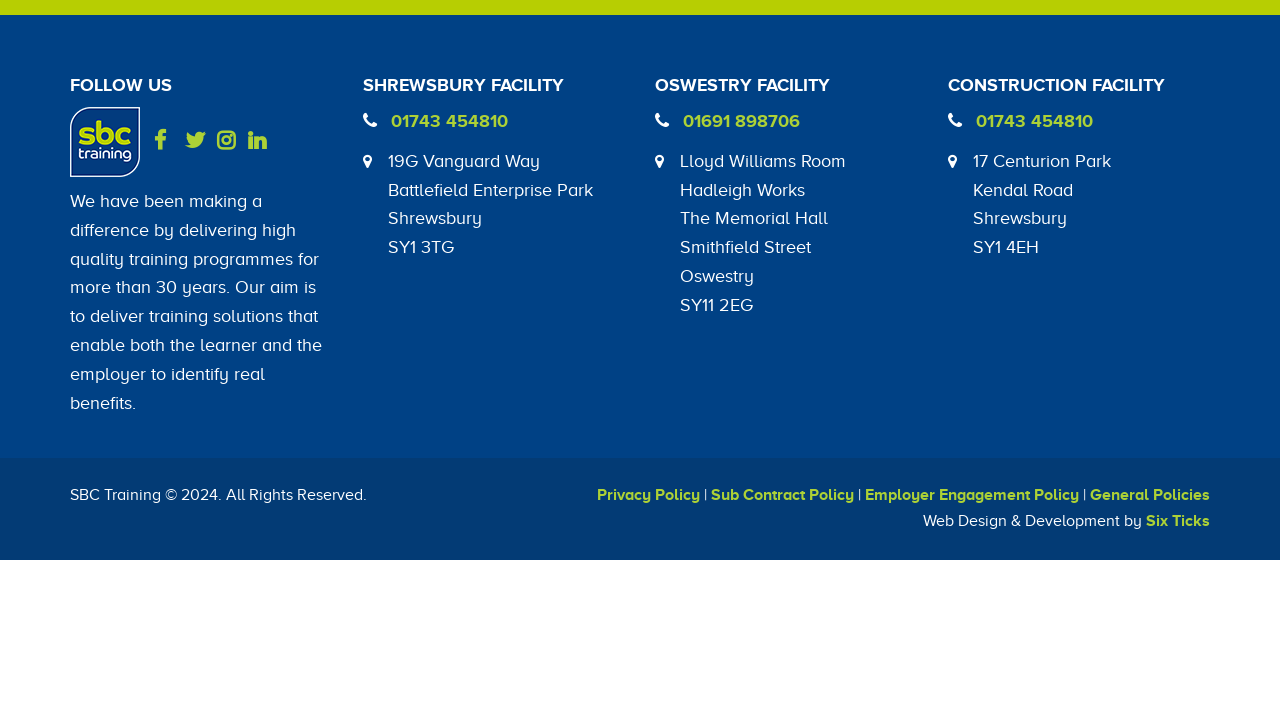Determine the bounding box for the UI element as described: "Privacy Policy". The coordinates should be represented as four float numbers between 0 and 1, formatted as [left, top, right, bottom].

[0.466, 0.69, 0.547, 0.715]